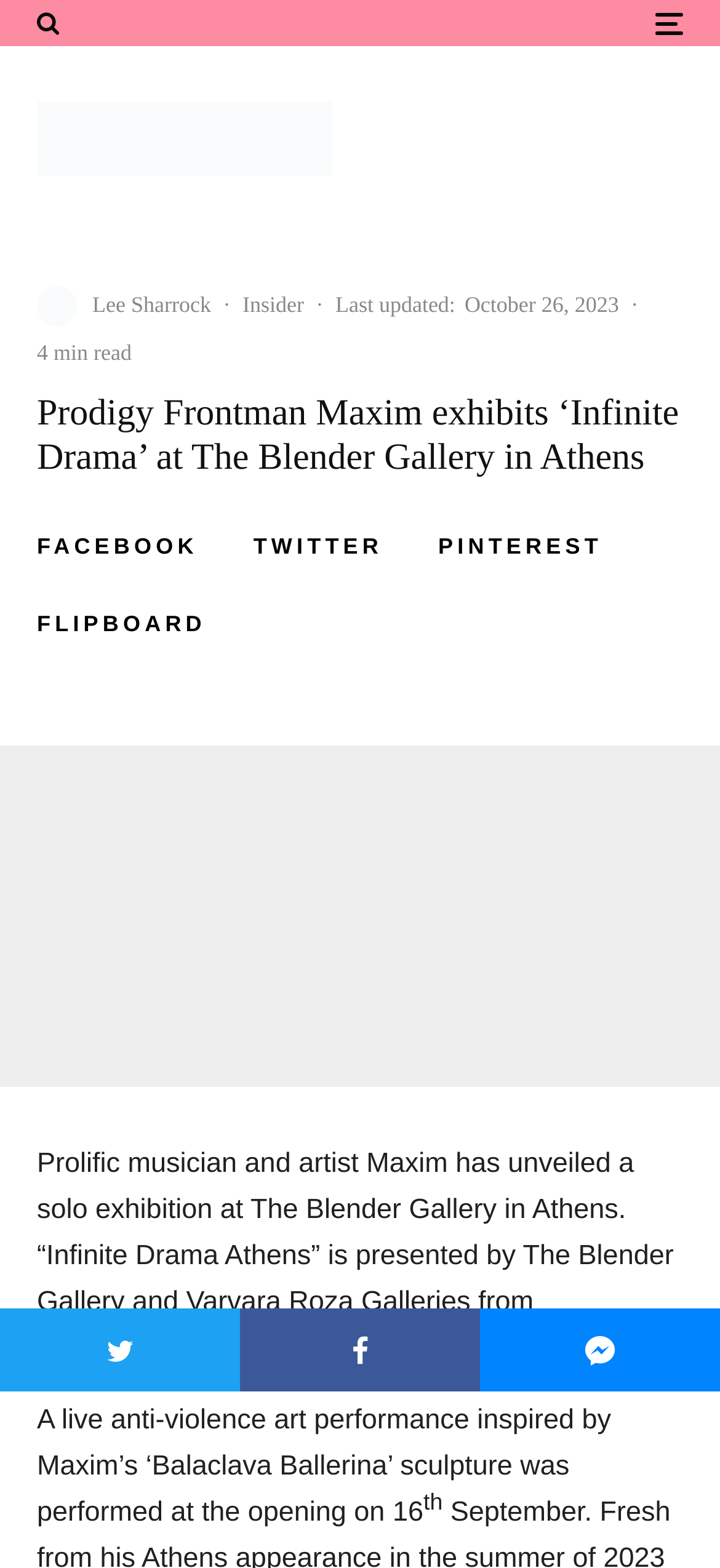Observe the image and answer the following question in detail: When was the article last updated?

The last updated date of the article can be found by looking at the time element with the text 'October 26, 2023' which is located below the author's name and above the article title. This indicates that the article was last updated on October 26, 2023.